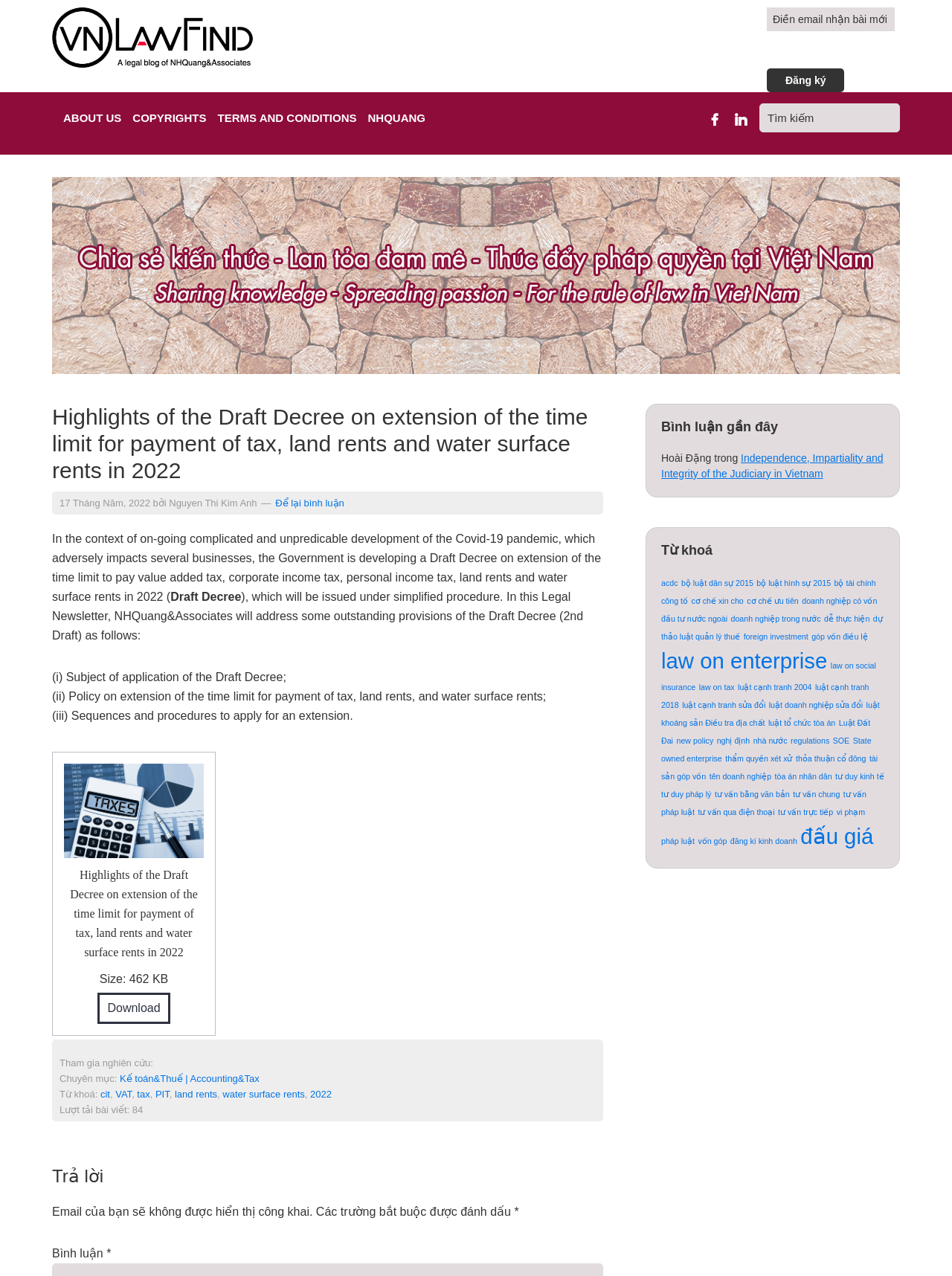Create a detailed summary of all the visual and textual information on the webpage.

This webpage is about the highlights of the Draft Decree on extension of the time limit for payment of tax, land rents, and water surface rents in 2022. At the top, there is a navigation menu with links to "ABOUT US", "COPYRIGHTS", "TERMS AND CONDITIONS", and "NHQUANG". Below the navigation menu, there is a search bar with a button to submit the search query.

The main content of the webpage is an article with a heading that matches the title of the webpage. The article has a brief introduction to the context of the Covid-19 pandemic and its impact on businesses, followed by a summary of the Draft Decree. The summary is divided into three sections: subject of application, policy on extension of the time limit for payment, and sequences and procedures to apply for an extension.

To the right of the main content, there is a sidebar with a heading "Sidebar chính". The sidebar has a section for recent comments, a section for tags, and a list of links to other articles.

At the bottom of the webpage, there is a footer with links to download a document related to the article, as well as links to other categories and tags. There is also a section for reader interactions, where users can leave comments and engage with the article.

Throughout the webpage, there are several buttons and links, including a button to register, a button to search, and links to social media platforms. There are also several images, including a logo at the top of the webpage and an image related to the article.